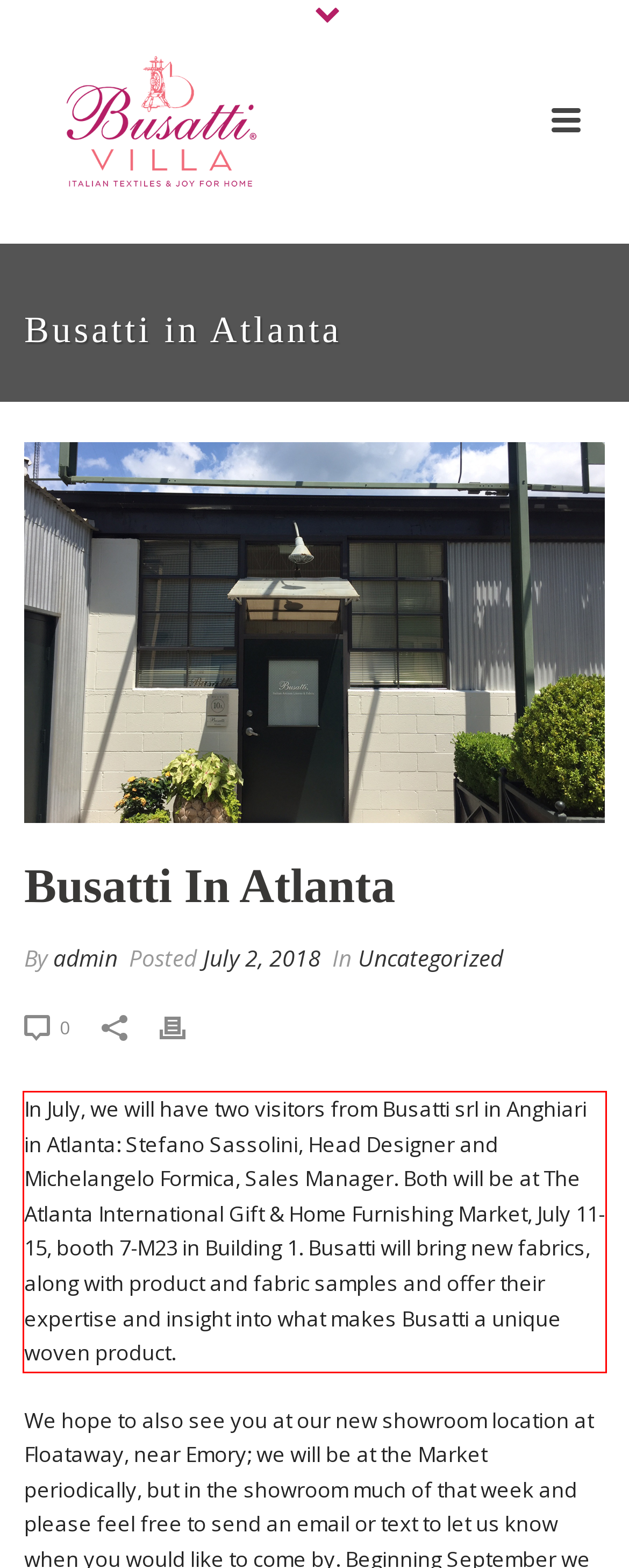You have a screenshot of a webpage with a UI element highlighted by a red bounding box. Use OCR to obtain the text within this highlighted area.

In July, we will have two visitors from Busatti srl in Anghiari in Atlanta: Stefano Sassolini, Head Designer and Michelangelo Formica, Sales Manager. Both will be at The Atlanta International Gift & Home Furnishing Market, July 11-15, booth 7-M23 in Building 1. Busatti will bring new fabrics, along with product and fabric samples and offer their expertise and insight into what makes Busatti a unique woven product.